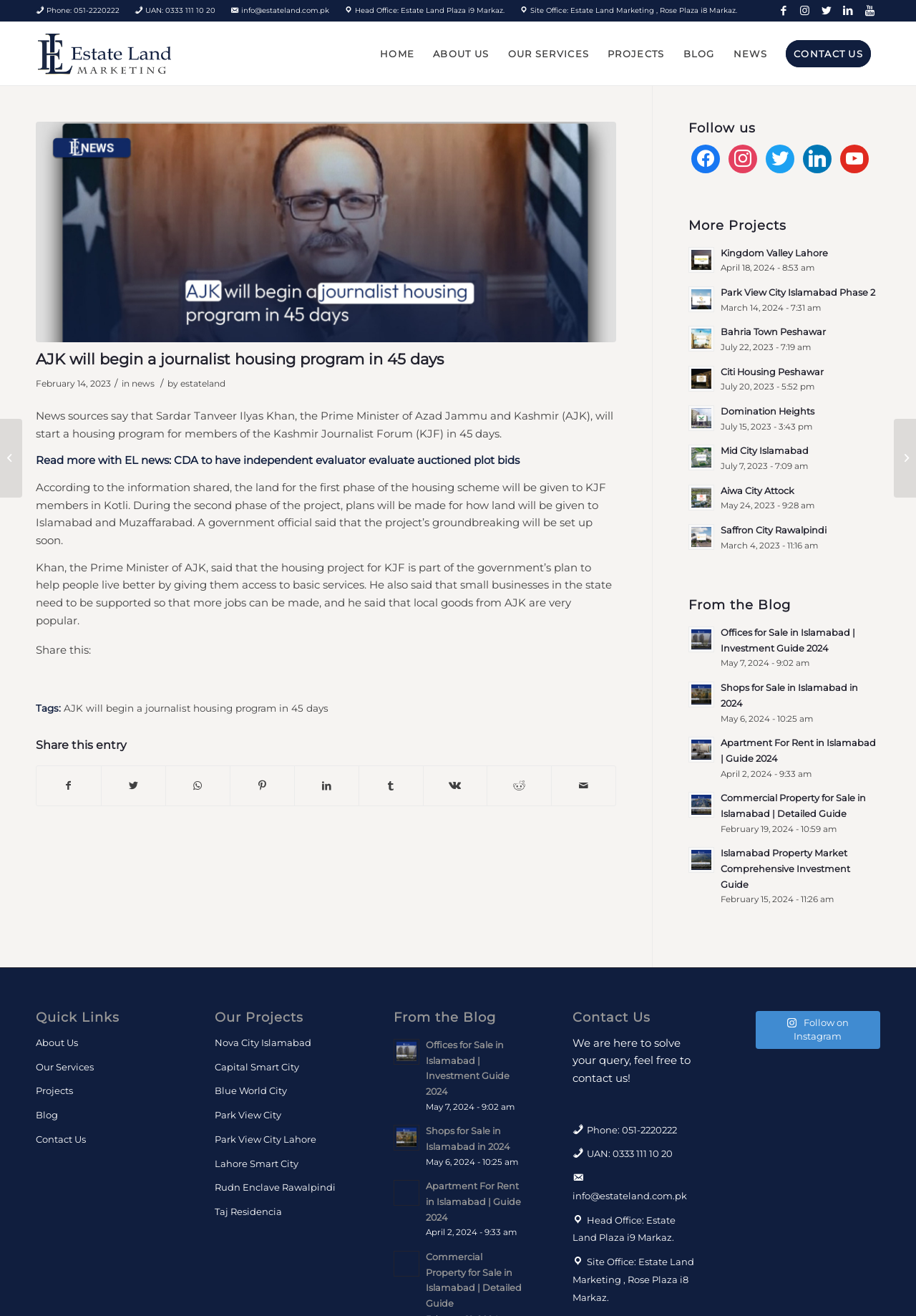Find and indicate the bounding box coordinates of the region you should select to follow the given instruction: "View more projects like Kingdom Valley Lahore".

[0.752, 0.185, 0.961, 0.21]